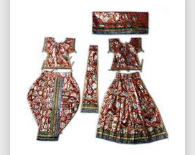Use one word or a short phrase to answer the question provided: 
What is the purpose of this dress?

Deity adornment